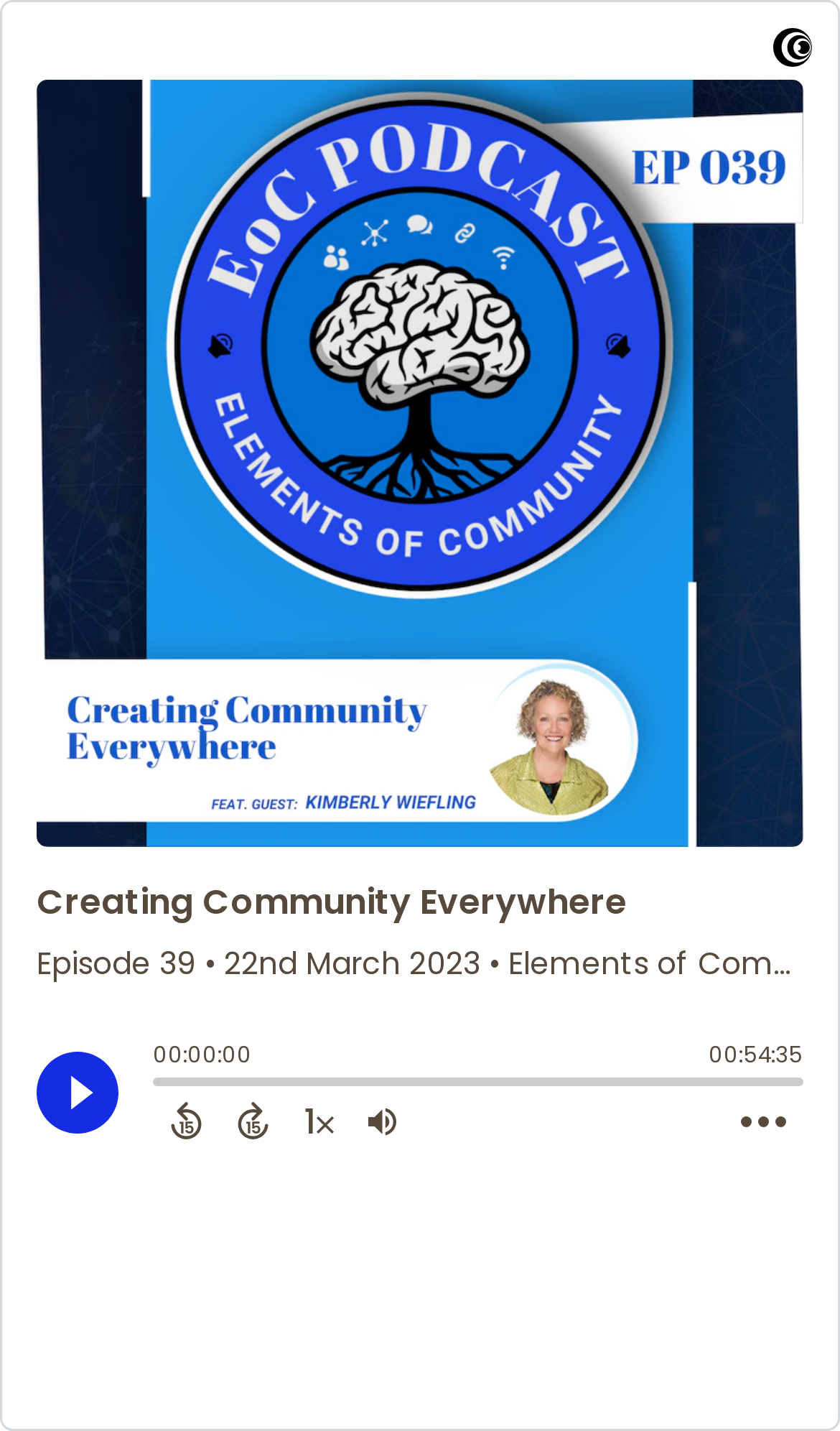What is the title of the podcast?
Please ensure your answer is as detailed and informative as possible.

The title of the podcast can be found in the image description 'Artwork for podcast Elements of Community' and also in the static text 'Creating Community Everywhere' which is likely the title of the podcast.